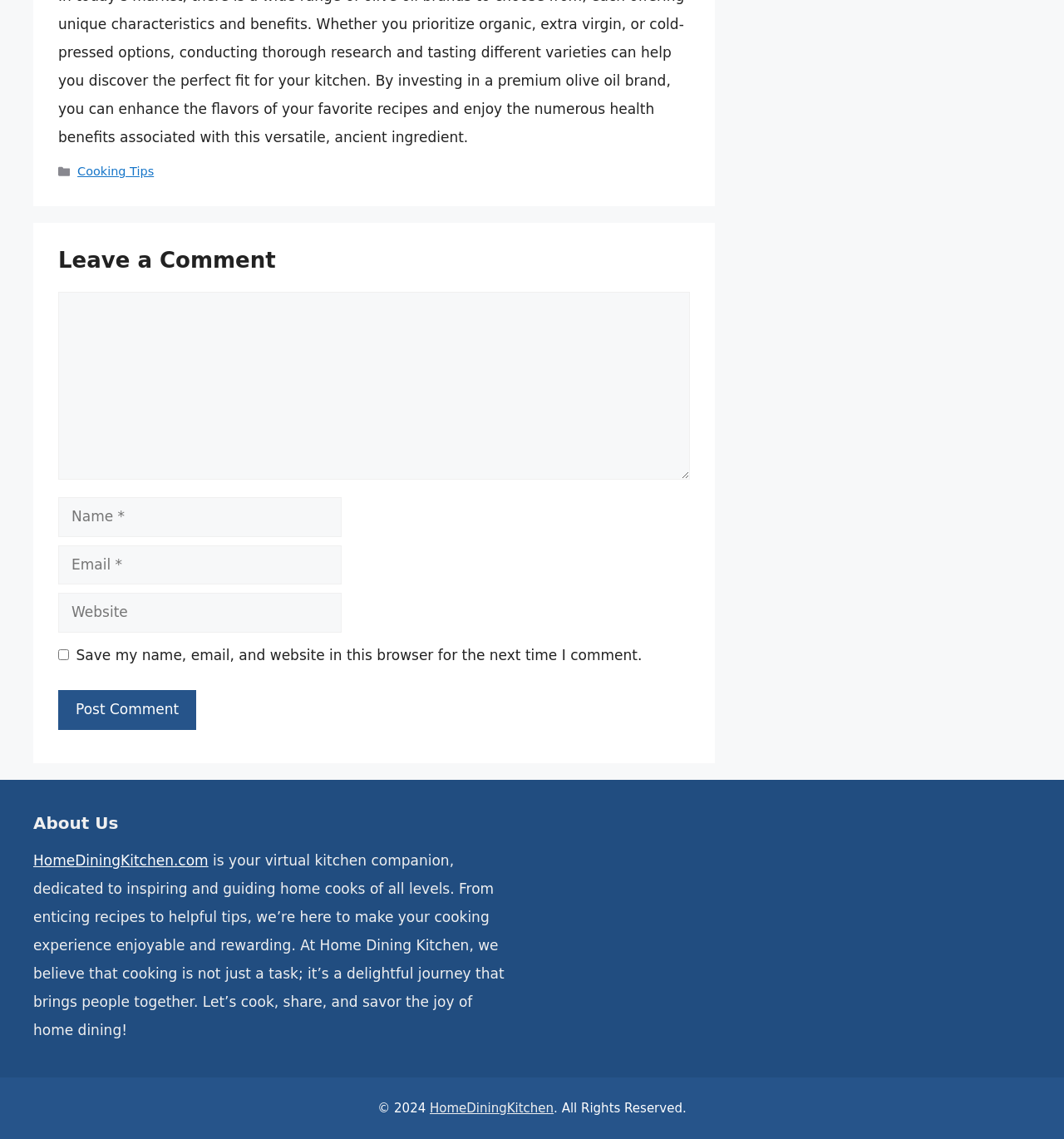What can users do in the comment section?
Please analyze the image and answer the question with as much detail as possible.

The comment section has a 'Comment' textbox, 'Name', 'Email', and 'Website' fields, and a 'Post Comment' button, indicating that users can leave a comment on the website.